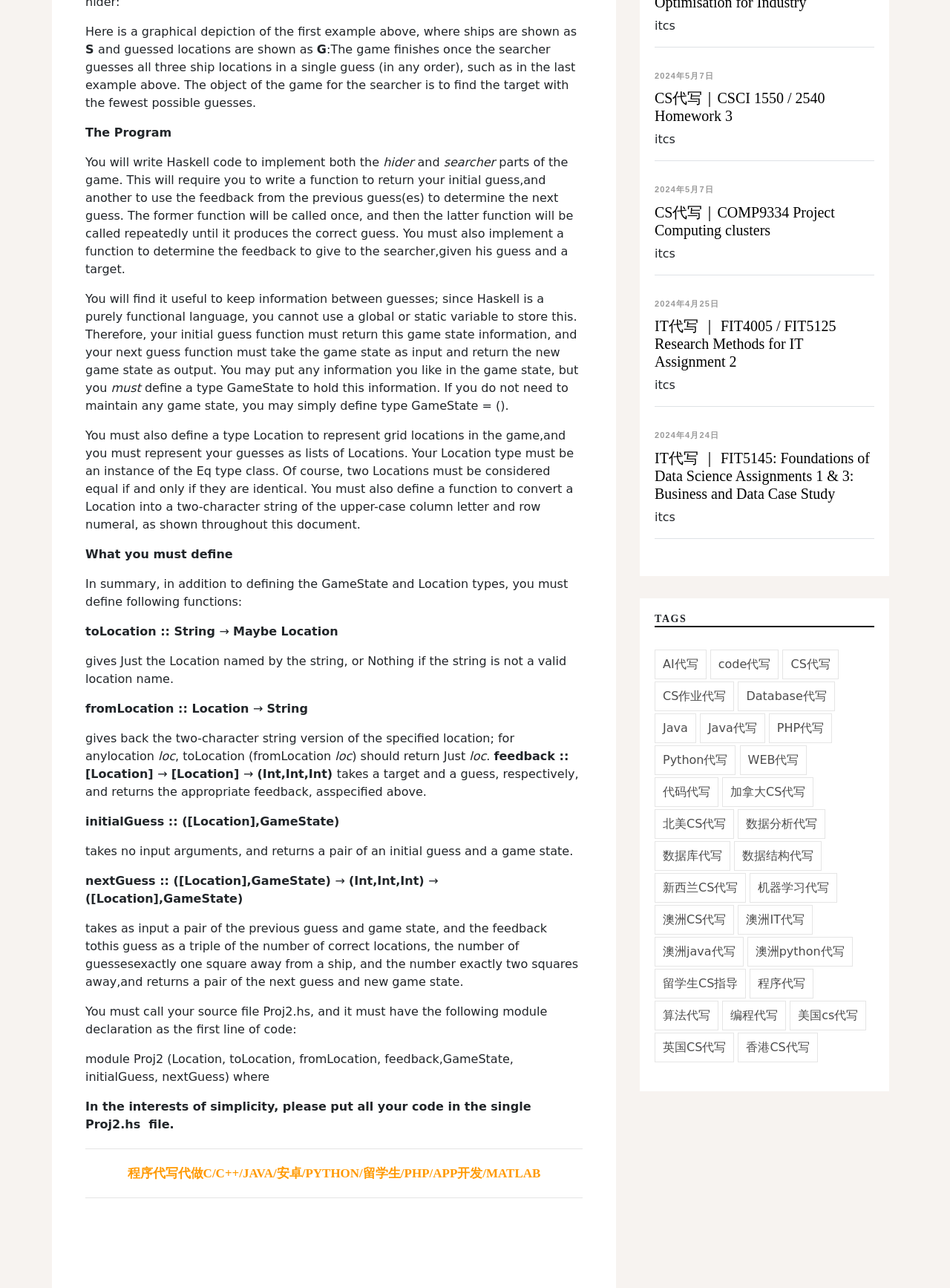Identify the bounding box coordinates for the element you need to click to achieve the following task: "Click the link 'TAGS'". Provide the bounding box coordinates as four float numbers between 0 and 1, in the form [left, top, right, bottom].

[0.689, 0.476, 0.92, 0.487]